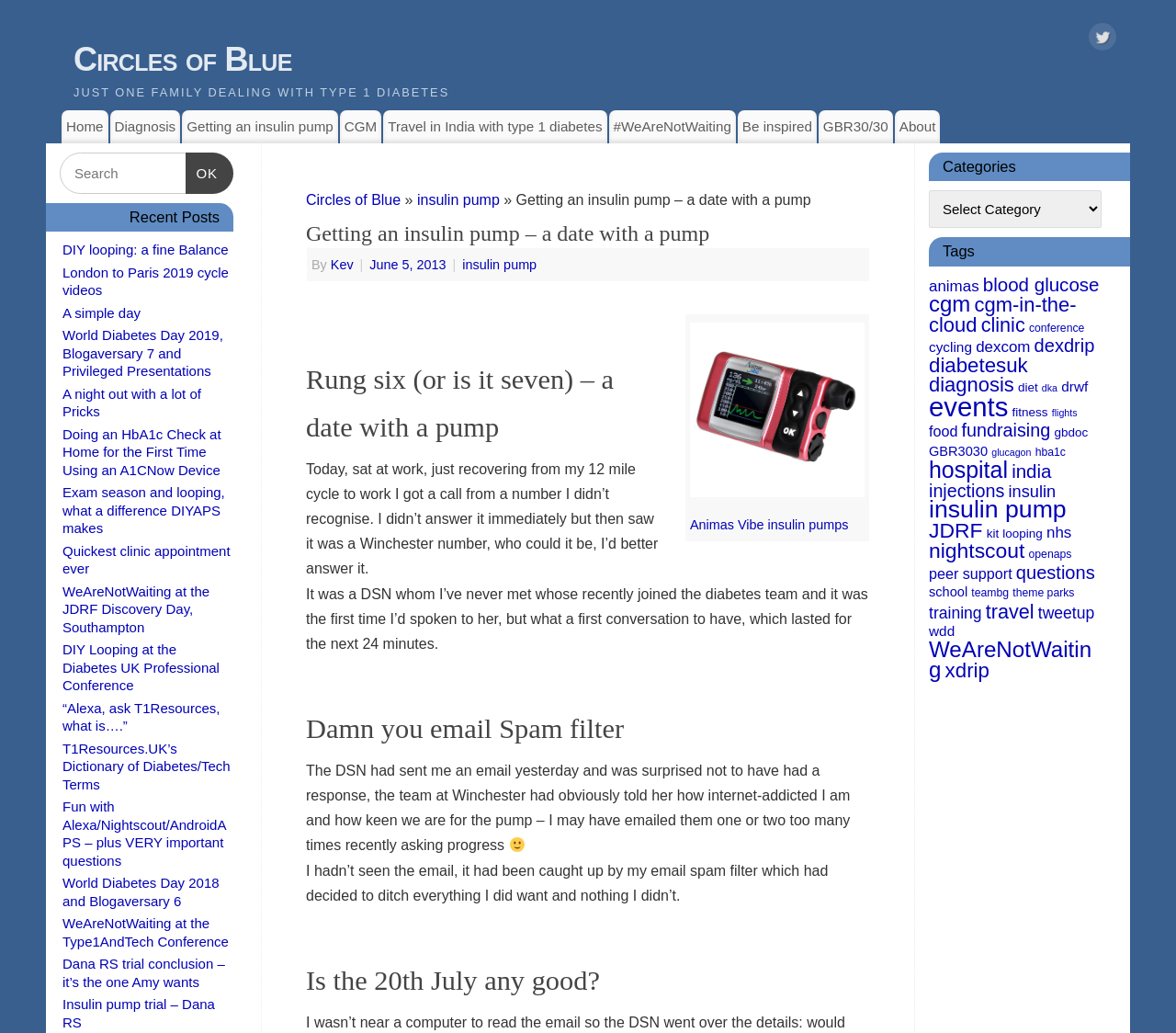Review the image closely and give a comprehensive answer to the question: What is the date of the blog post?

The date of the blog post can be found in the text 'June 5, 2013' which appears below the heading of the post and is a link that can be clicked to navigate to the post.